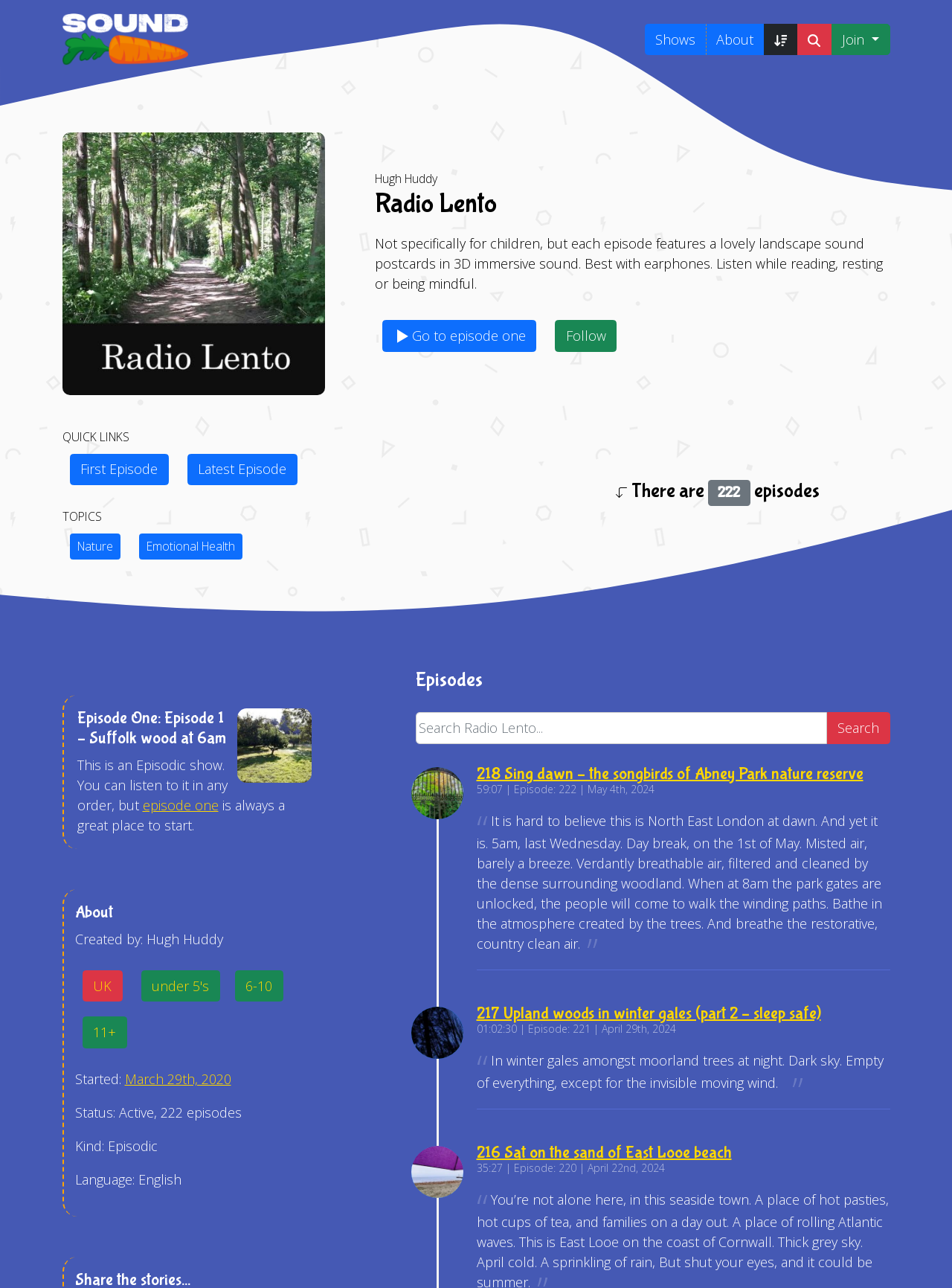Refer to the element description parent_node: Shows title="Search podcasts" and identify the corresponding bounding box in the screenshot. Format the coordinates as (top-left x, top-left y, bottom-right x, bottom-right y) with values in the range of 0 to 1.

[0.837, 0.018, 0.873, 0.043]